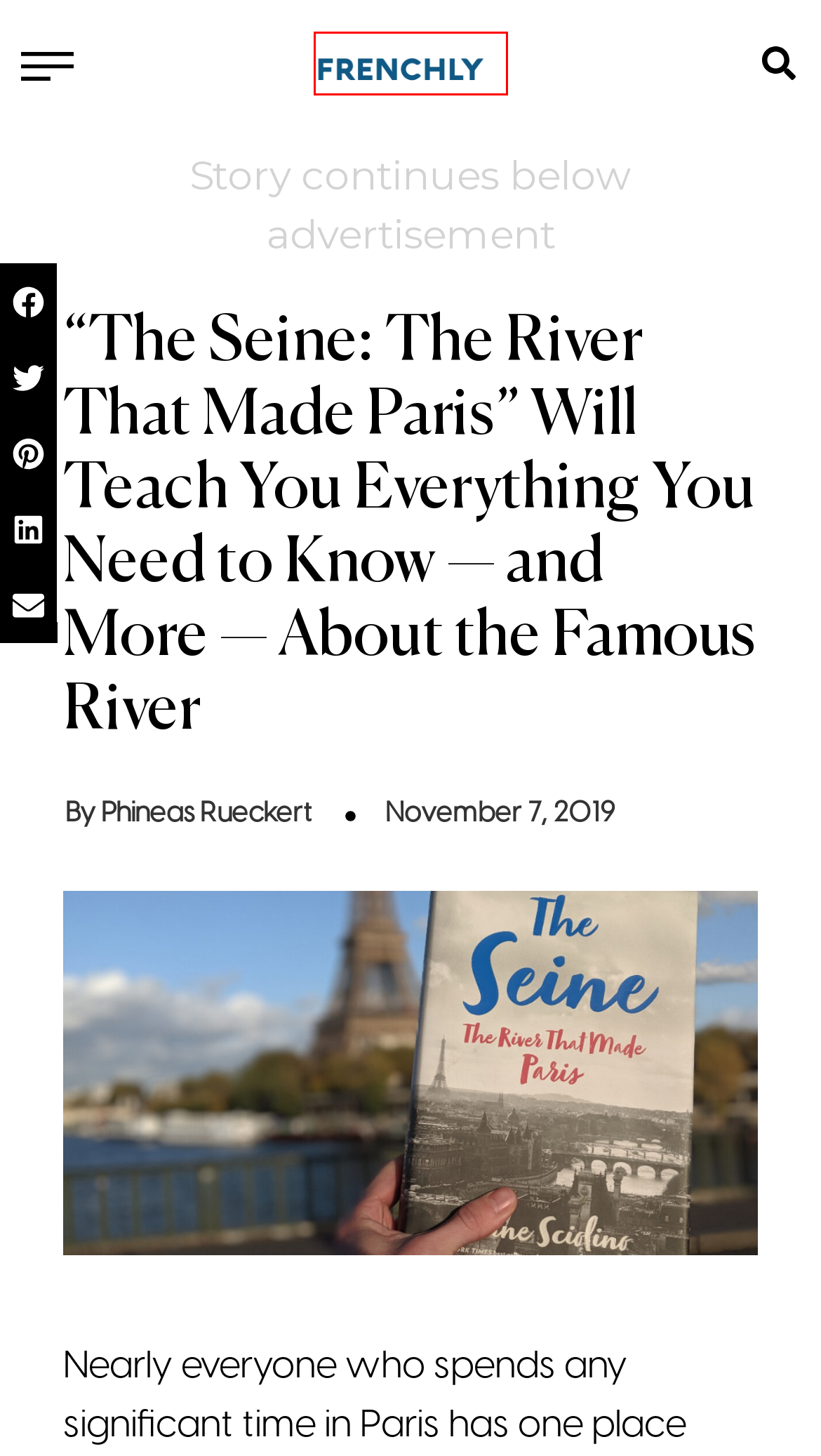You have a screenshot of a webpage with a red bounding box around an element. Choose the best matching webpage description that would appear after clicking the highlighted element. Here are the candidates:
A. Calling All Art & Paris Lovers: 'Art Hiding in Paris' is the One Book You'll Ever Need - Frenchly
B. Phineas Rueckert, Author at Frenchly
C. Privacy Policy - Frenchly
D. Amazon.com
E. Home frenchly - Frenchly
F. Treat Yourself to the Most Beautiful View of Paris from the Seine
G. Top 6 Unique Affordable Jewelry Brands in Paris - Frenchly
H. Indulge in the Breathtaking Views of Parisian Landmarks with Vedettes de Paris.

E